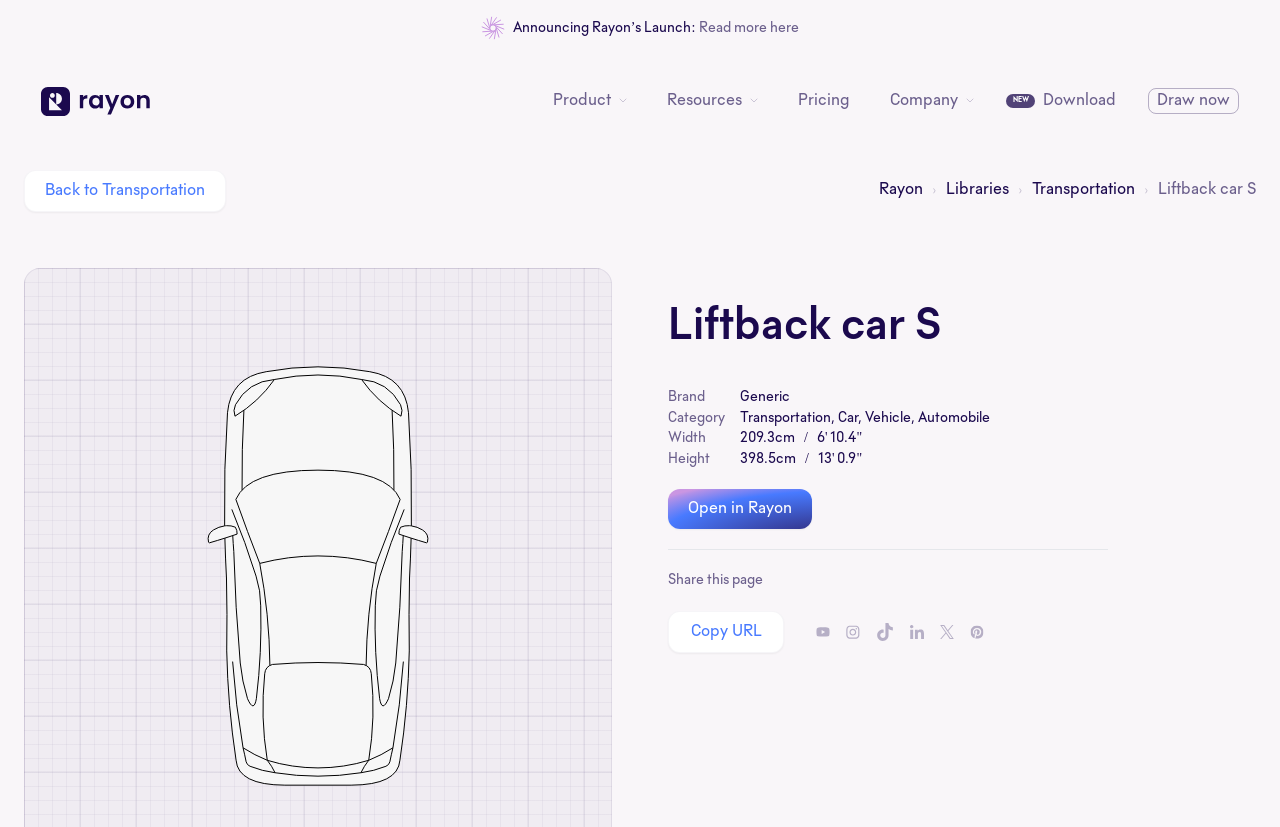Determine the bounding box coordinates of the region that needs to be clicked to achieve the task: "Read more about the launch".

[0.546, 0.025, 0.624, 0.042]